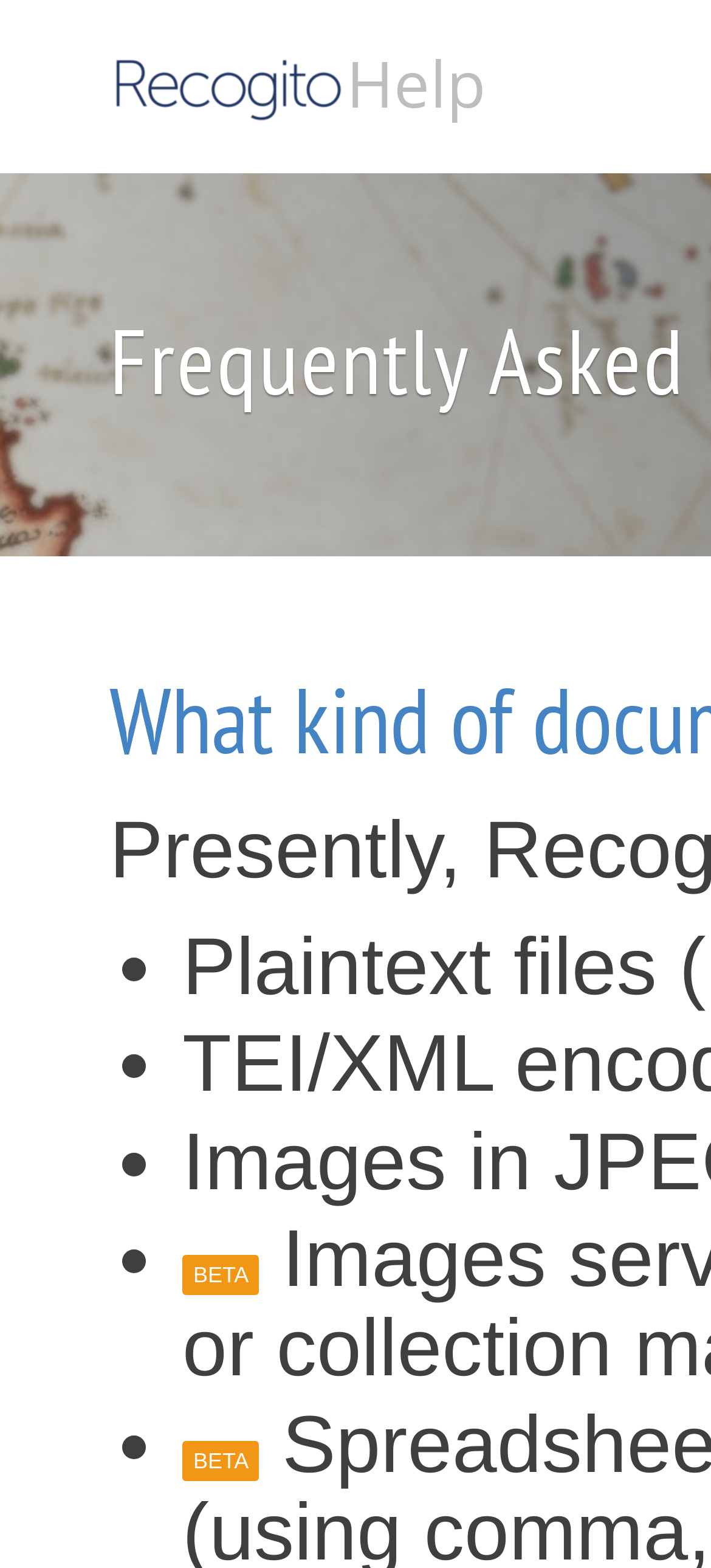Please use the details from the image to answer the following question comprehensively:
What is the link at the top of the webpage?

I looked at the top of the webpage and found a link element with the text 'Help'. It is located at the top-left corner of the page, accompanied by an image.